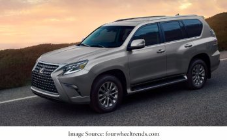What is the automaker renowned for?
Look at the image and answer with only one word or phrase.

Quality and reliability